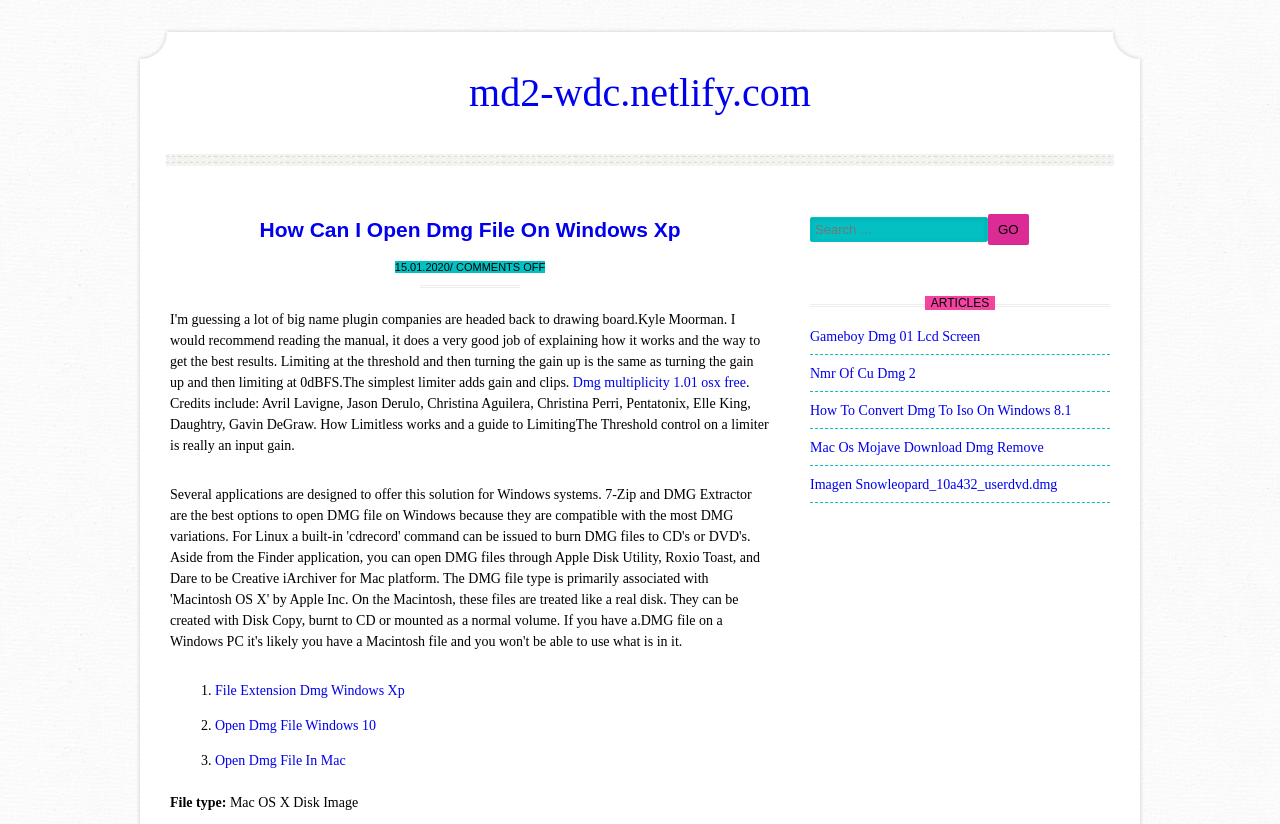How many links are there in the 'ARTICLES' section?
Using the image, answer in one word or phrase.

5